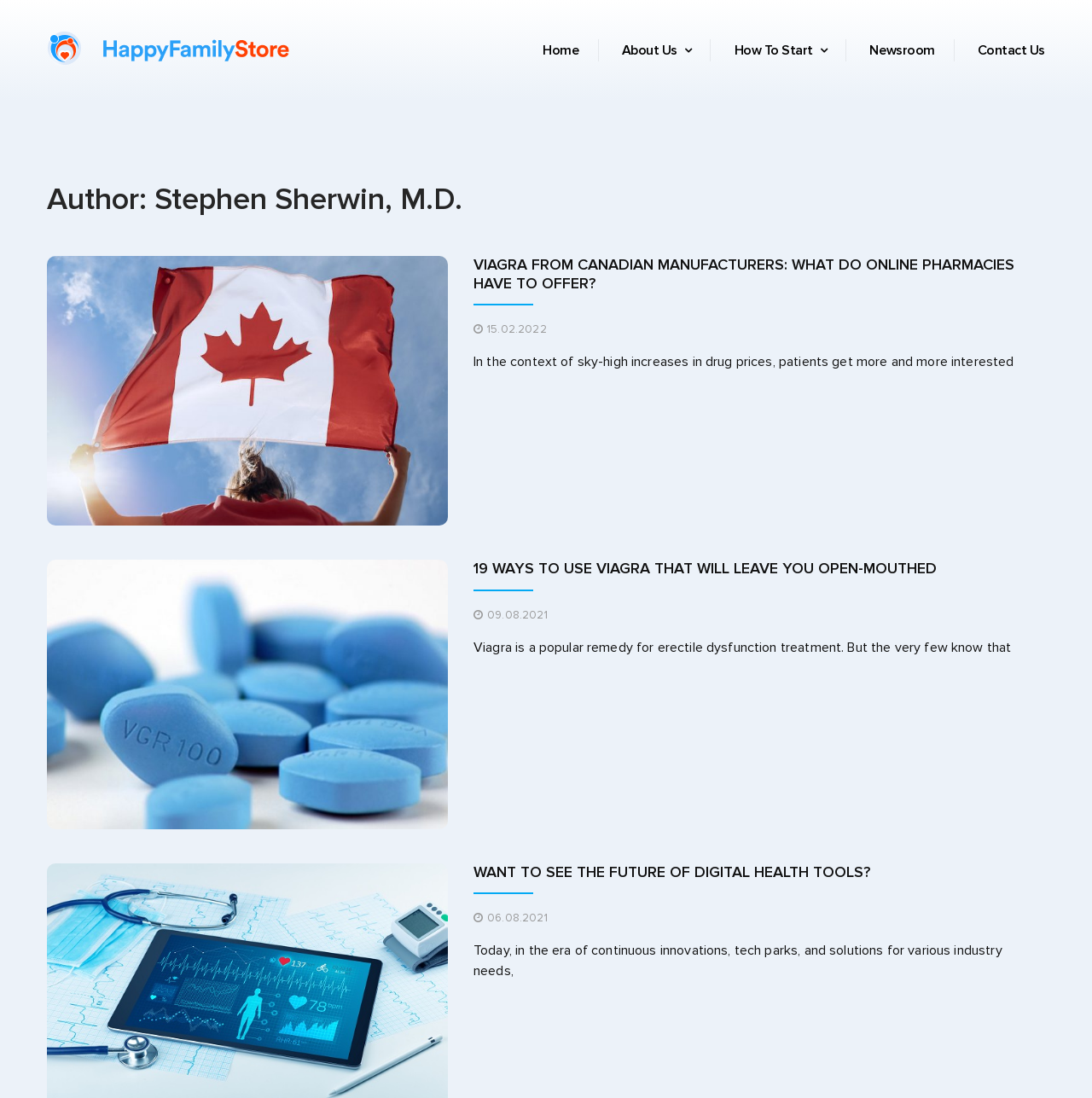Please find the bounding box coordinates (top-left x, top-left y, bottom-right x, bottom-right y) in the screenshot for the UI element described as follows: Contact Us

[0.877, 0.023, 0.957, 0.069]